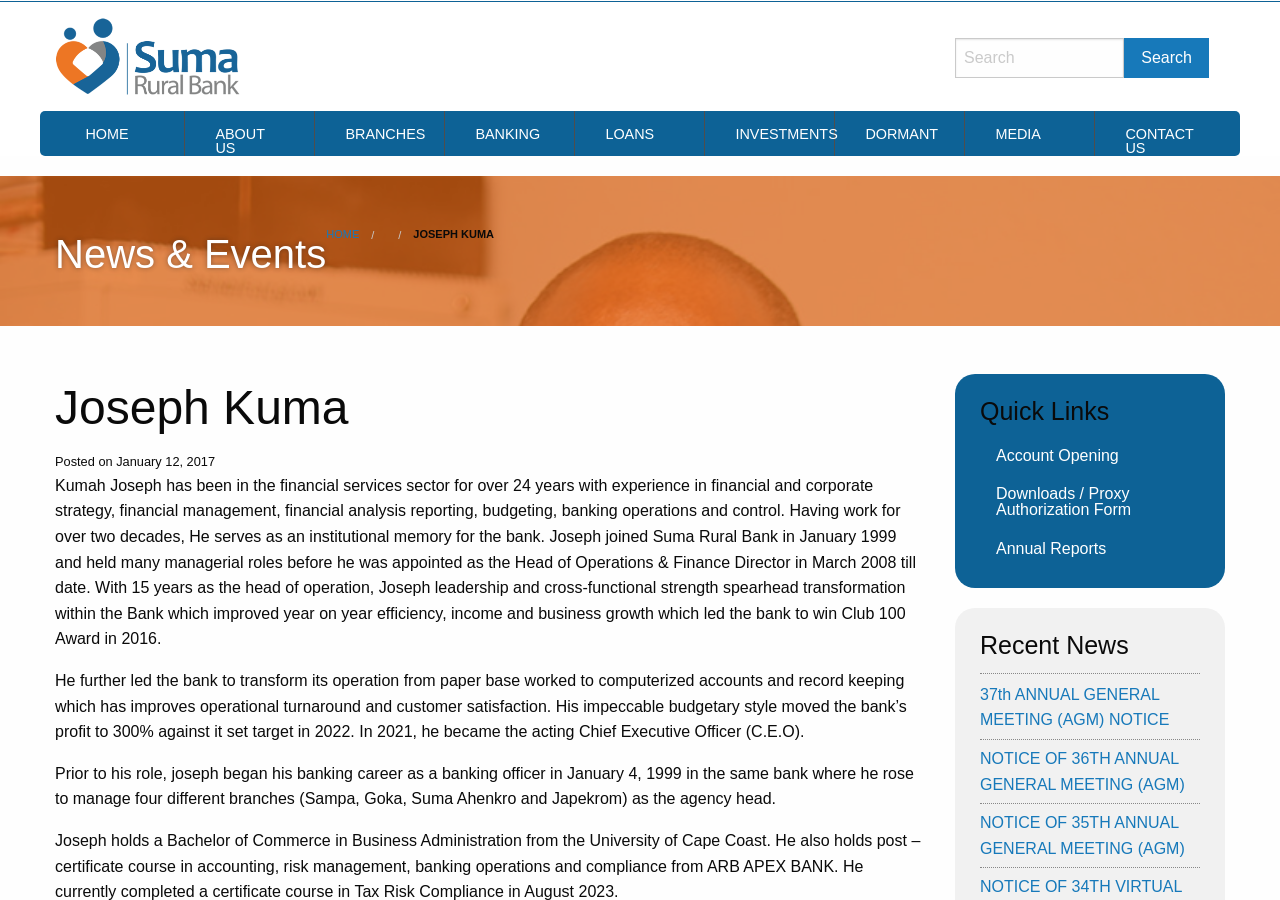Locate the bounding box coordinates of the region to be clicked to comply with the following instruction: "View Quick Links". The coordinates must be four float numbers between 0 and 1, in the form [left, top, right, bottom].

[0.766, 0.437, 0.938, 0.476]